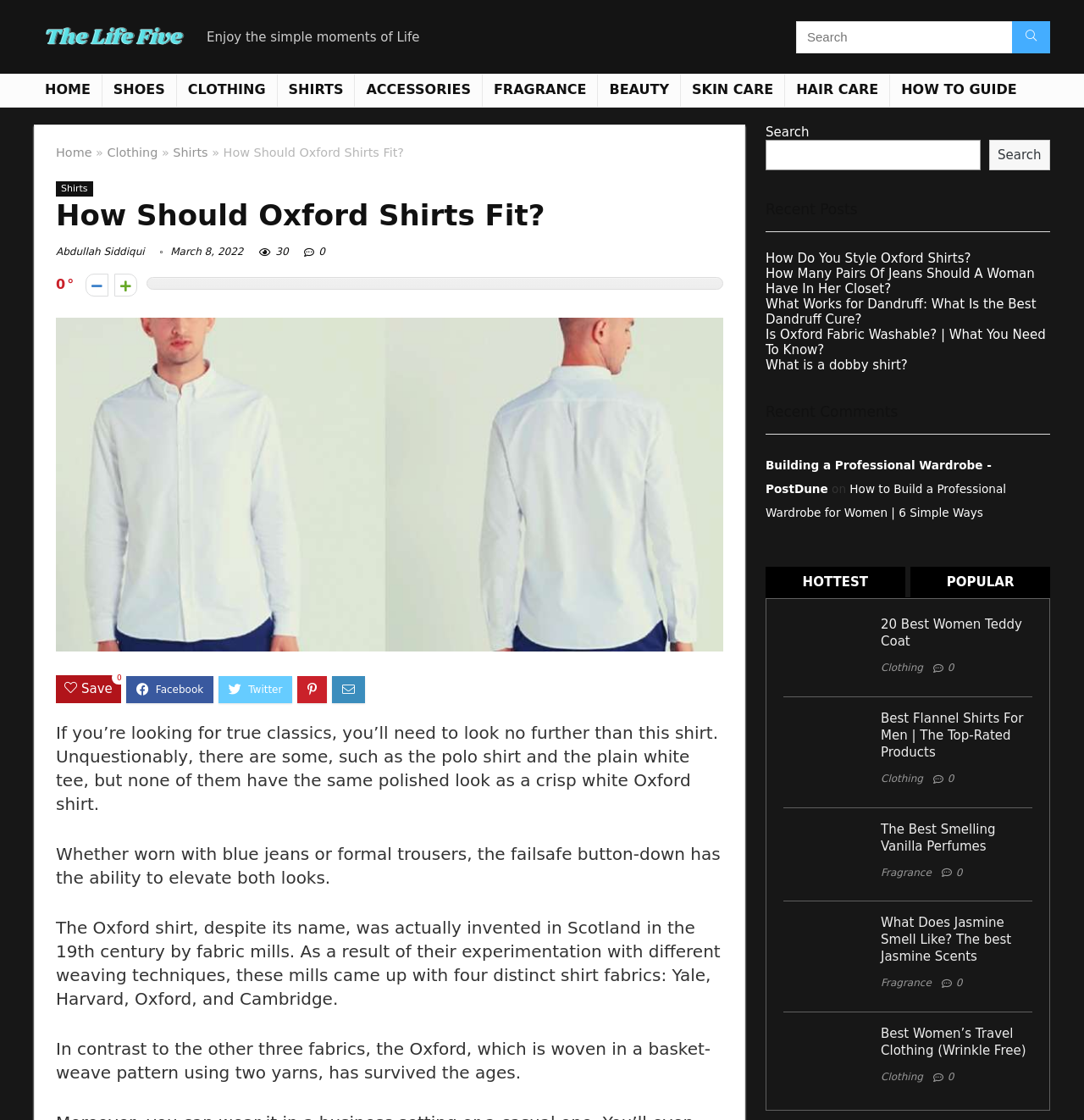Can you provide the bounding box coordinates for the element that should be clicked to implement the instruction: "Search for something"?

[0.734, 0.019, 0.969, 0.047]